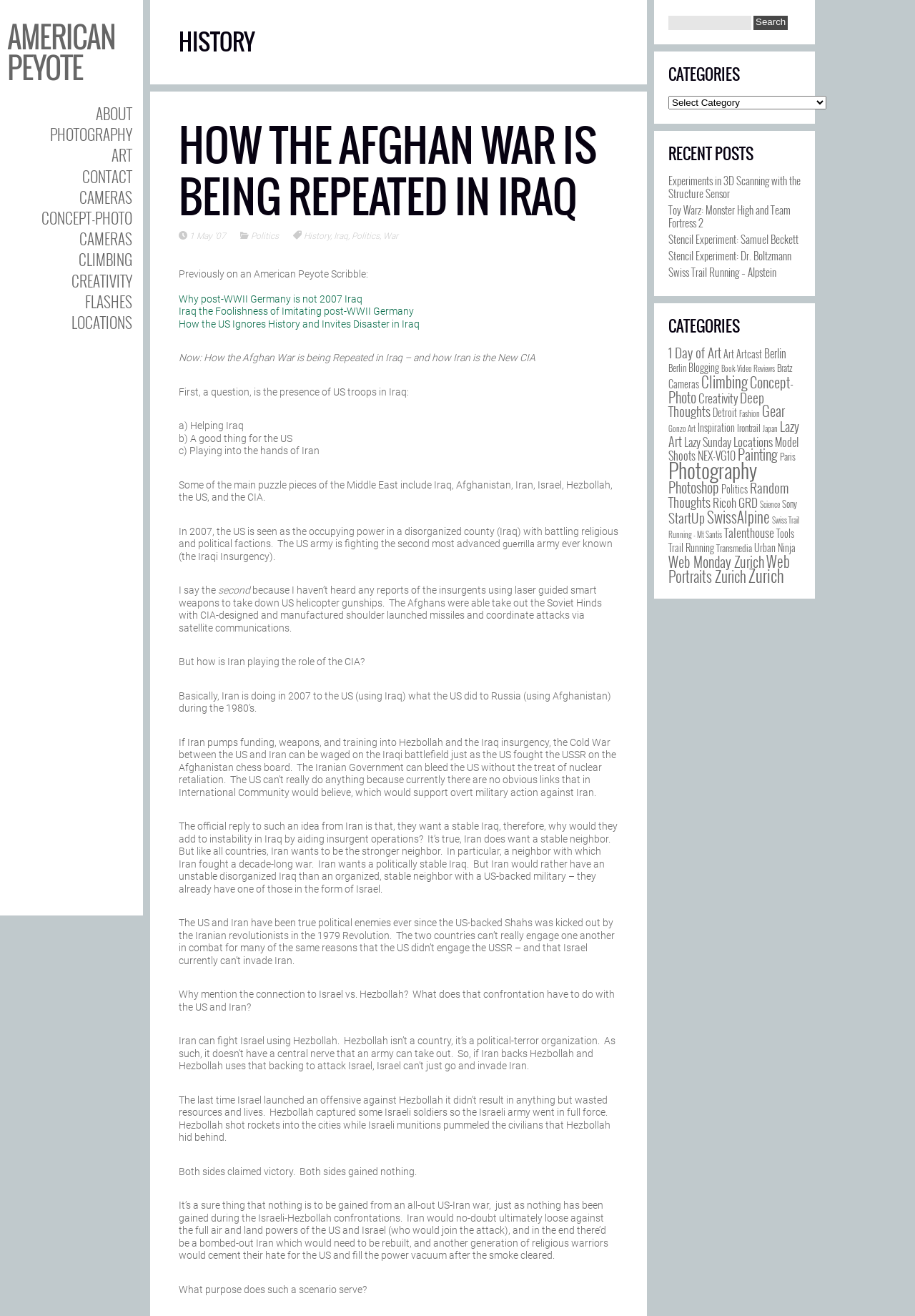Can you find the bounding box coordinates for the element to click on to achieve the instruction: "Click on the 'AMERICAN PEYOTE' link"?

[0.0, 0.0, 0.156, 0.063]